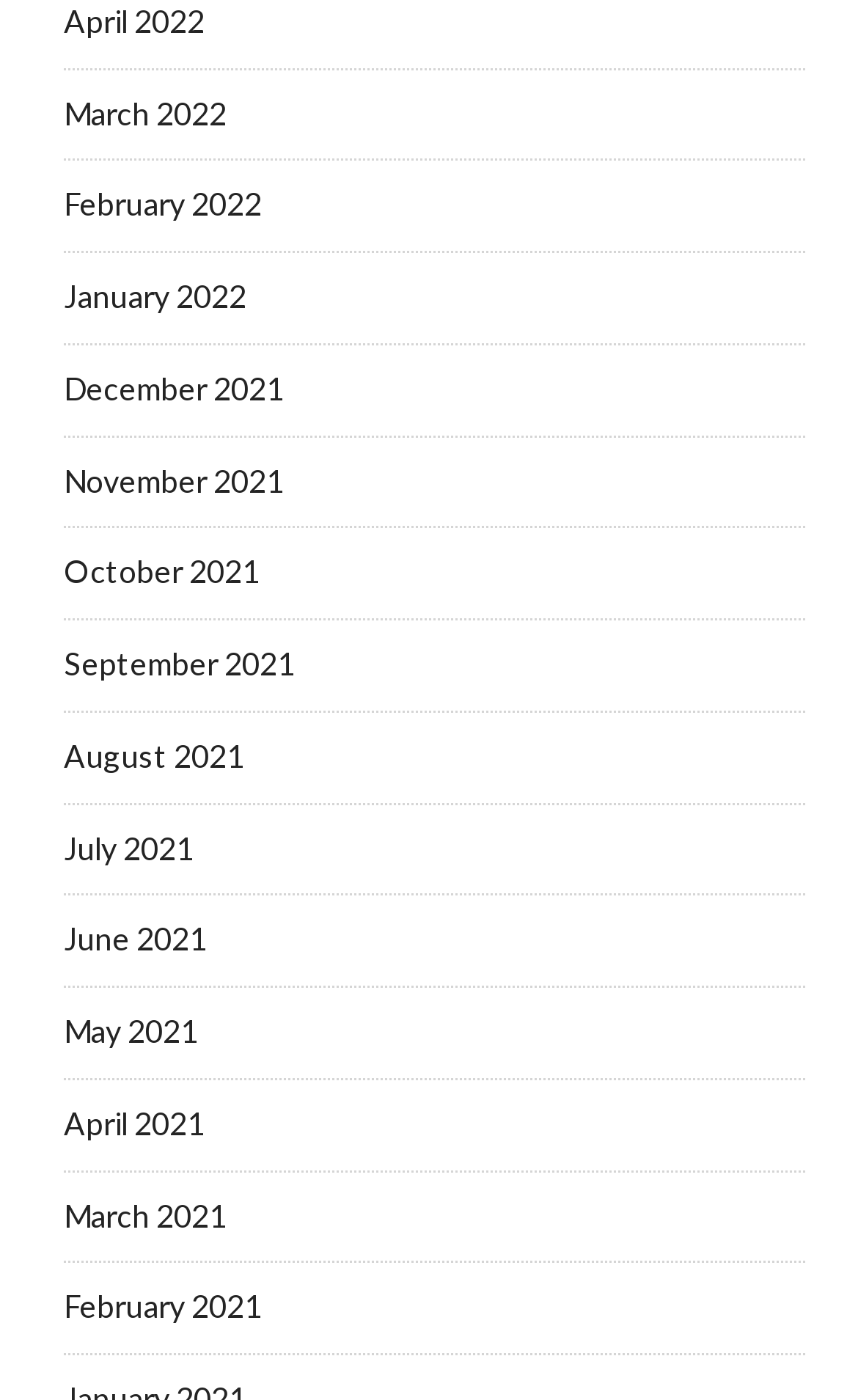Predict the bounding box coordinates of the area that should be clicked to accomplish the following instruction: "view April 2022". The bounding box coordinates should consist of four float numbers between 0 and 1, i.e., [left, top, right, bottom].

[0.074, 0.001, 0.239, 0.028]